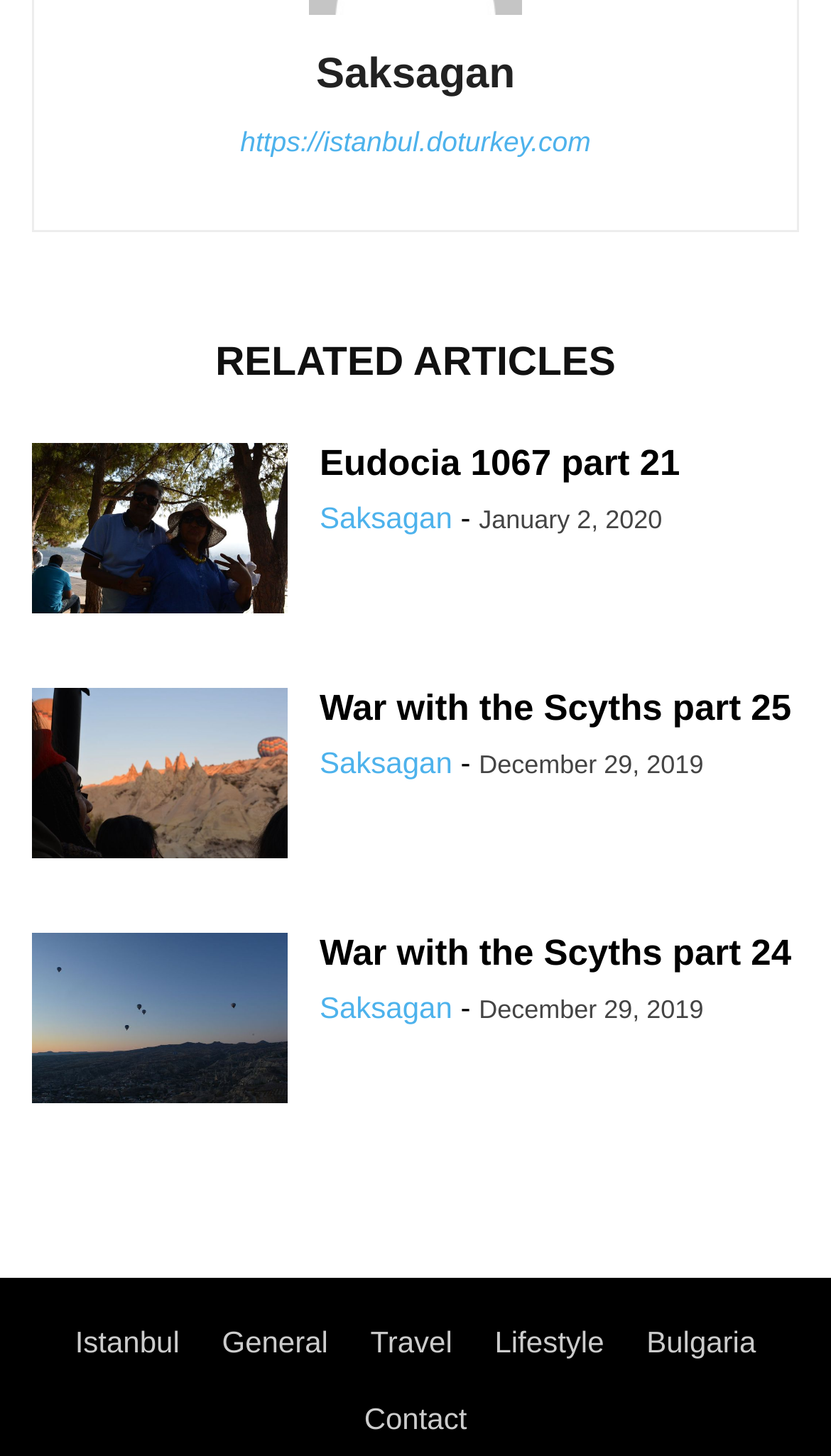Identify the bounding box of the HTML element described here: "title="Eudocia 1067 part 21"". Provide the coordinates as four float numbers between 0 and 1: [left, top, right, bottom].

[0.038, 0.304, 0.346, 0.421]